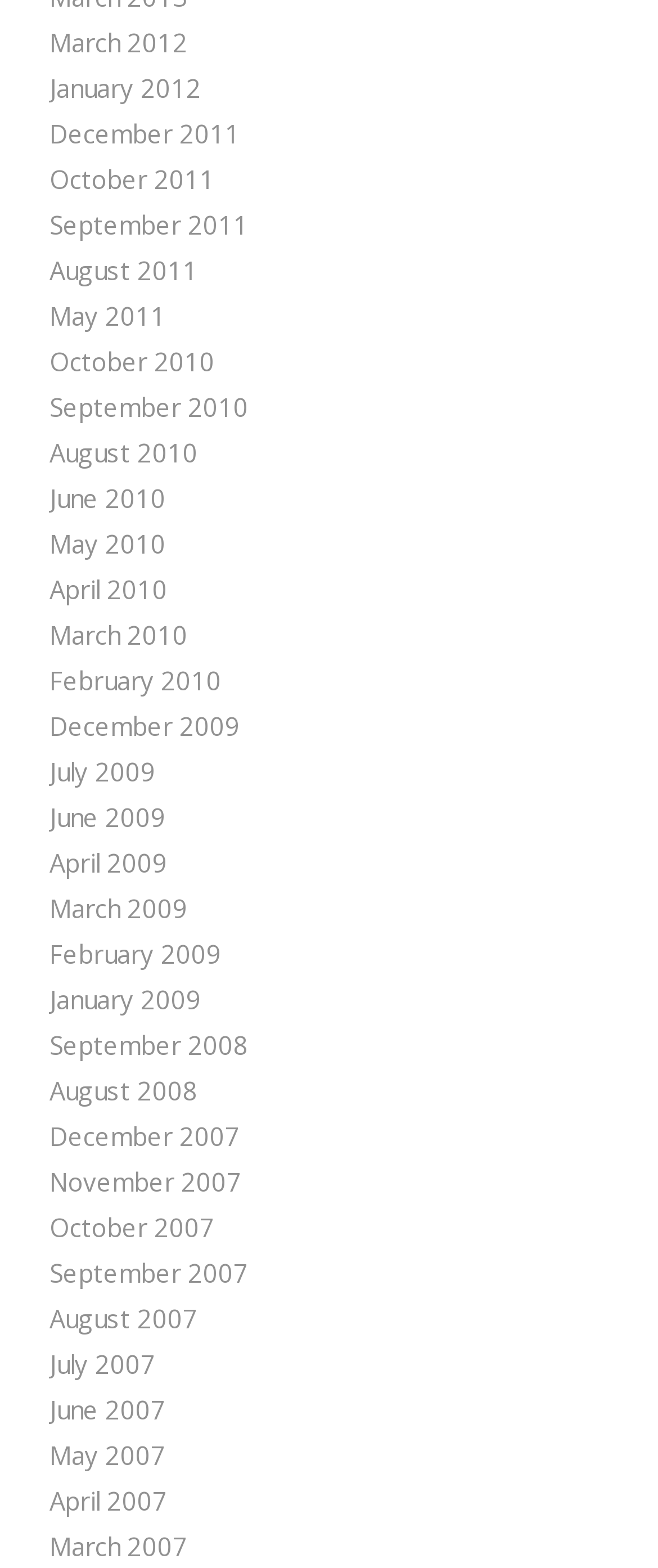Respond to the following question with a brief word or phrase:
Are there any months available in the year 2008?

Yes